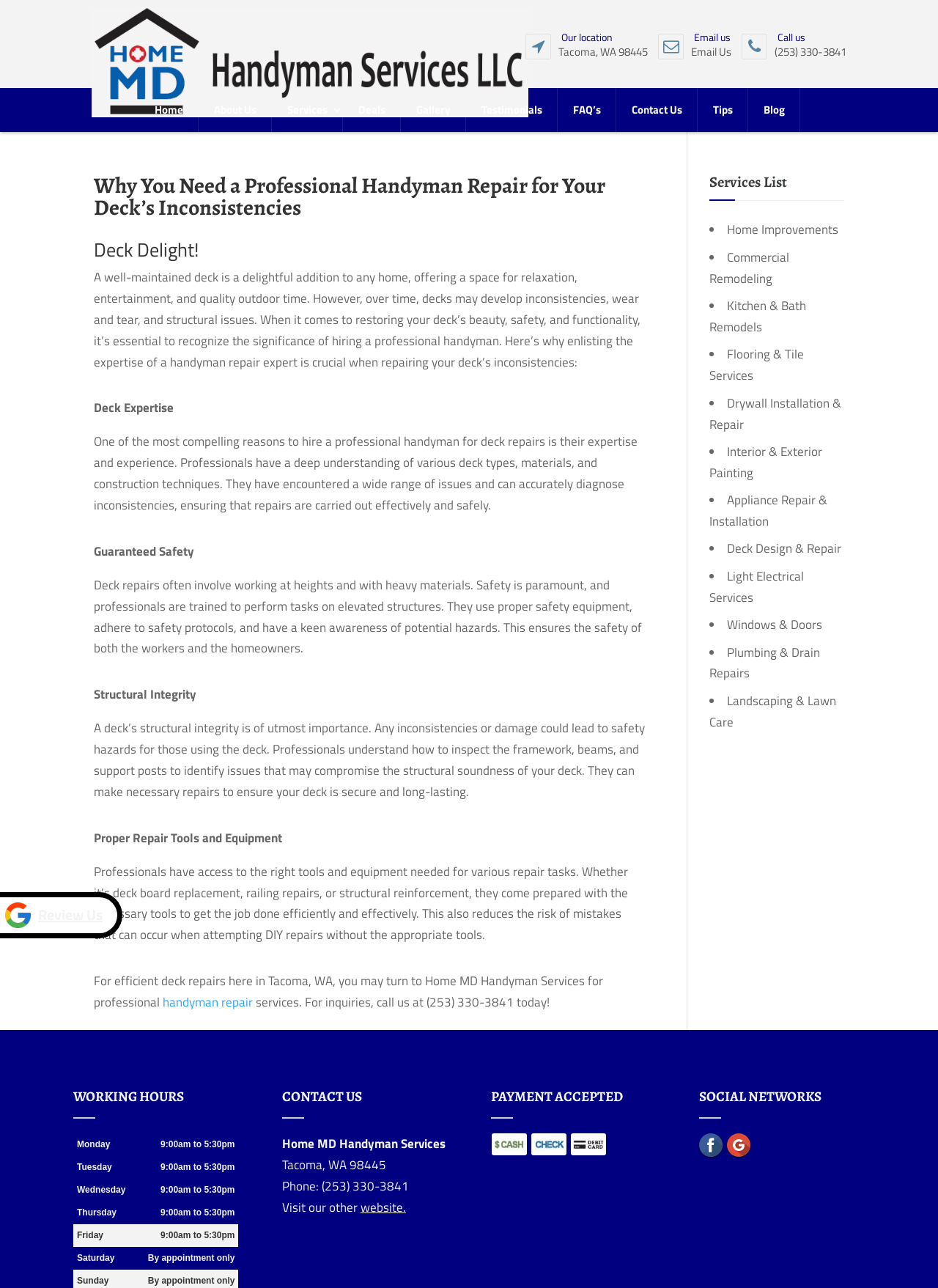What are their working hours?
Use the image to answer the question with a single word or phrase.

9:00am to 5:30pm